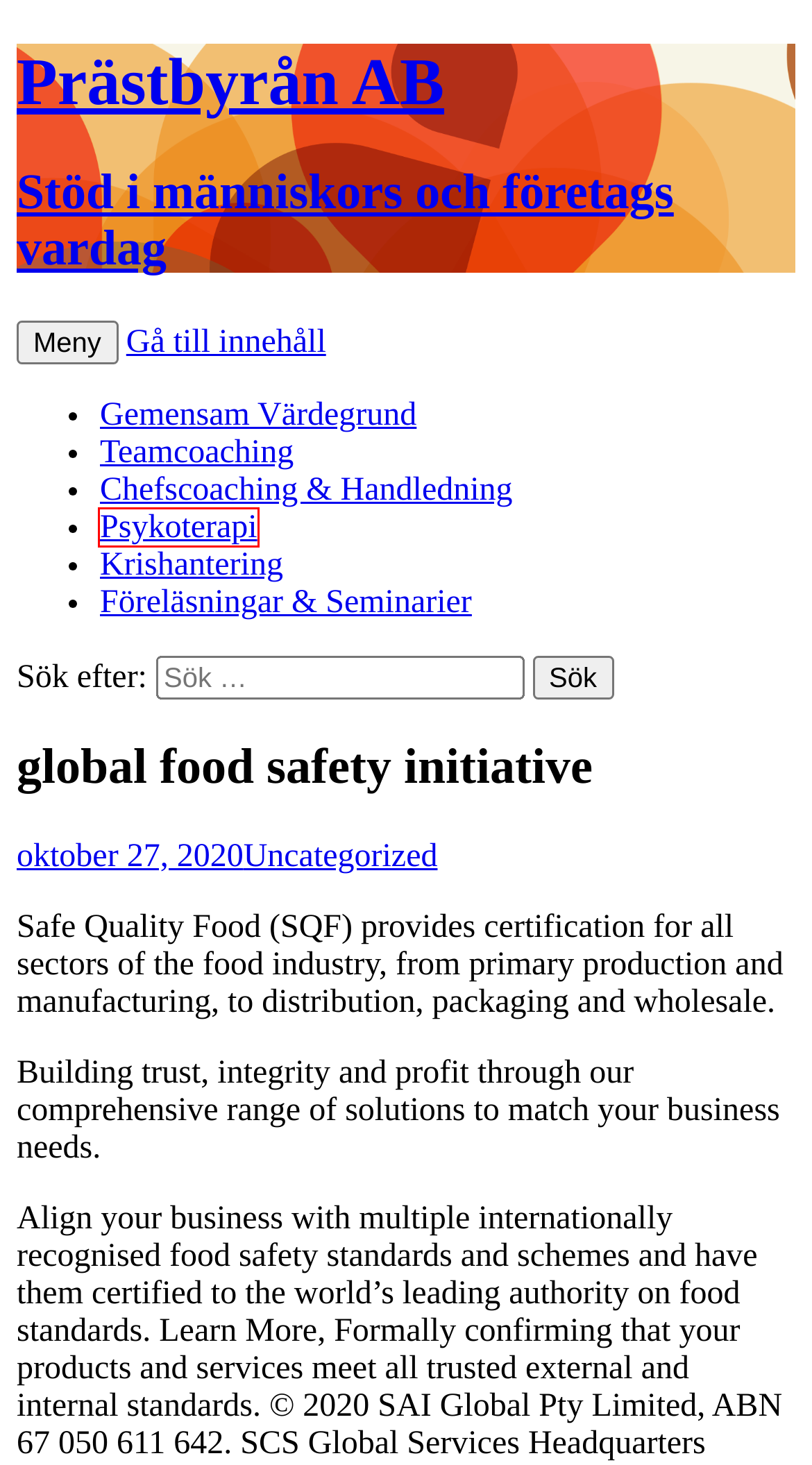You are looking at a screenshot of a webpage with a red bounding box around an element. Determine the best matching webpage description for the new webpage resulting from clicking the element in the red bounding box. Here are the descriptions:
A. Prästbyrån - Teamcoachning
B. good karma meaning
C. Prästbyrån - Psykoterapi
D. Prästbyrån AB - Prästbyrån AB
E. Prästbyrån - Om oss
F. Prästbyrån - Föreläsningar & Seminarier
G. Prästbyrån - Krishantering
H. Prästbyrån - Chefscoaching & Handledning

C